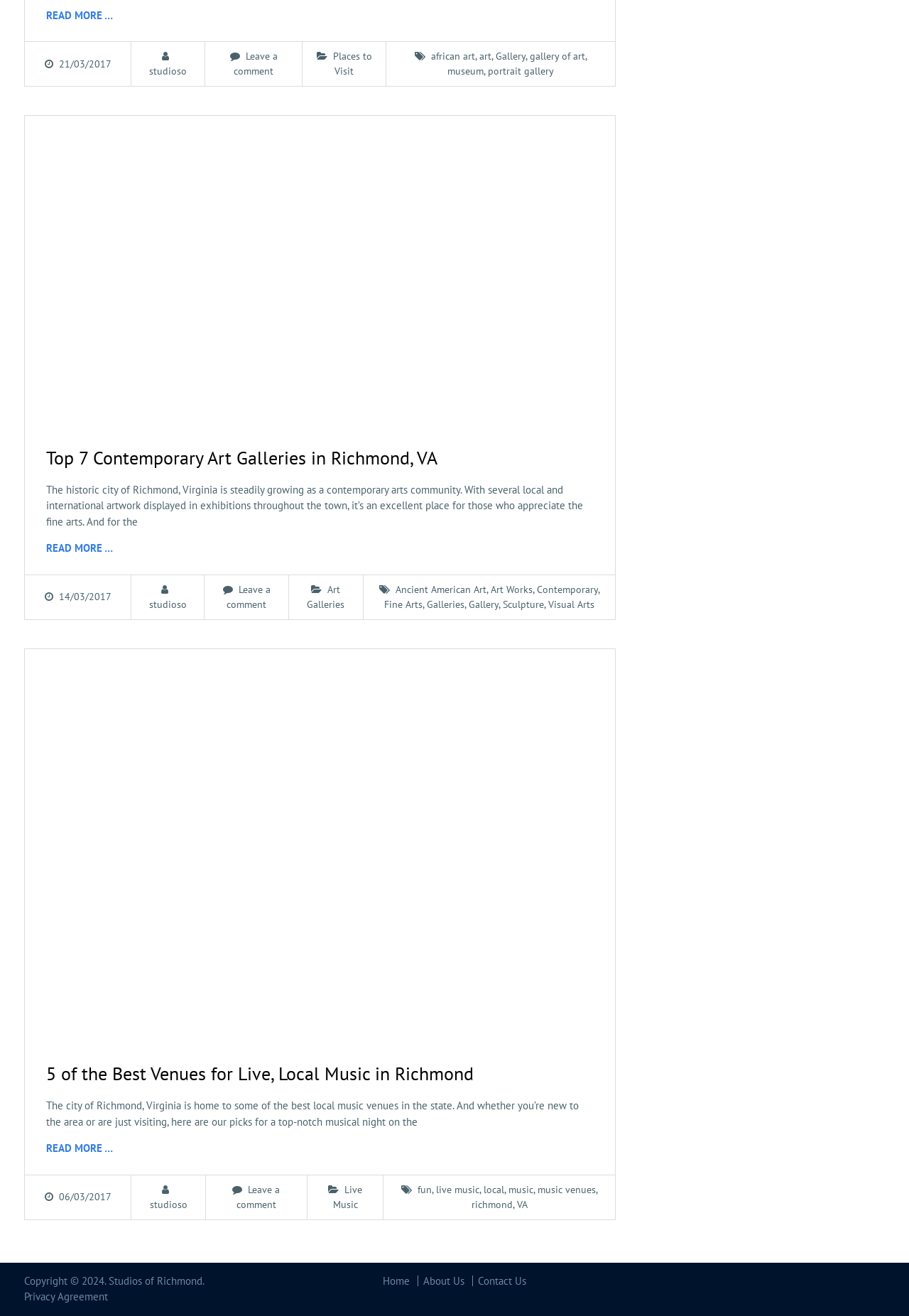What is the name of the city mentioned in the articles? Using the information from the screenshot, answer with a single word or phrase.

Richmond